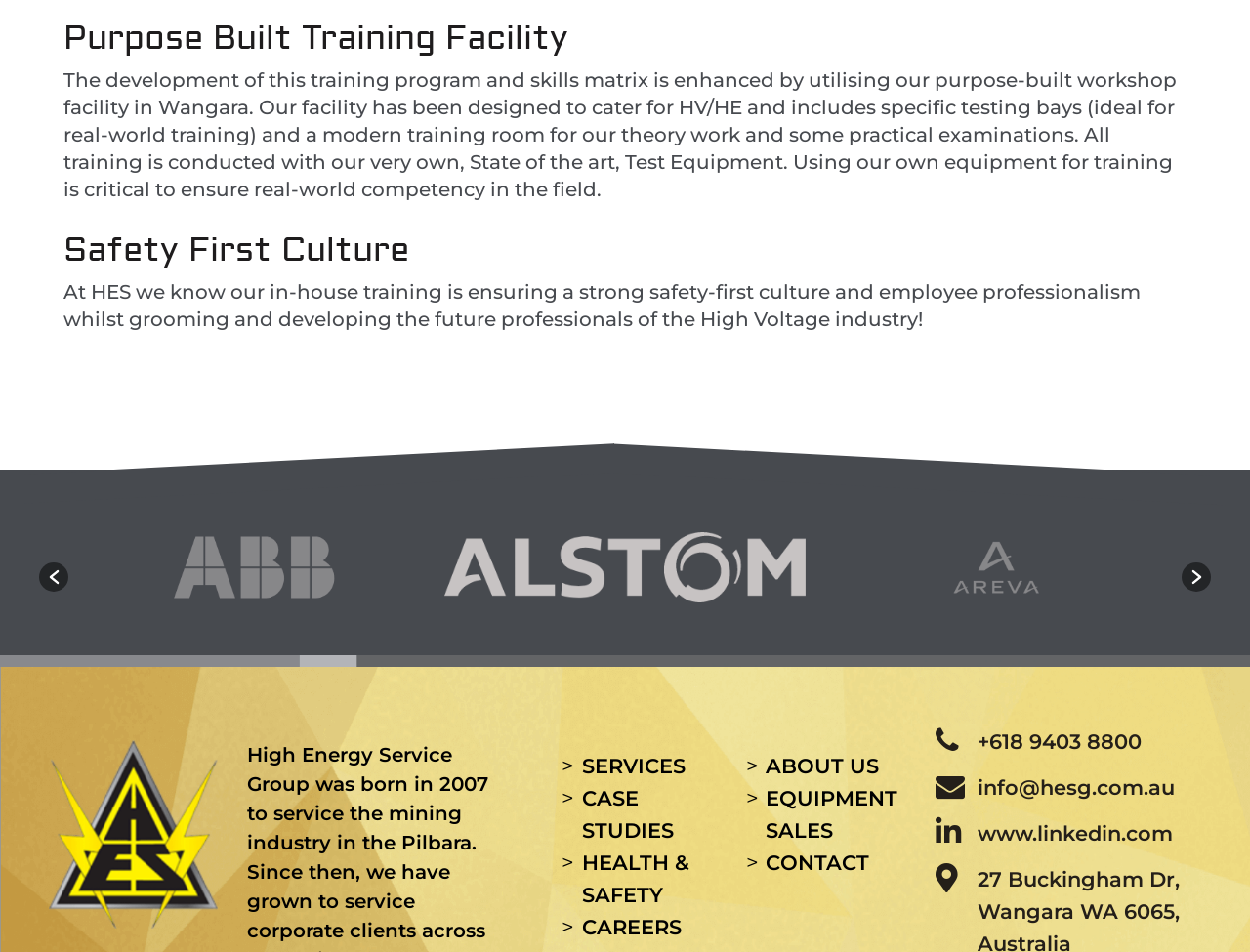Give a concise answer of one word or phrase to the question: 
How many logos are displayed in the toolbar?

3